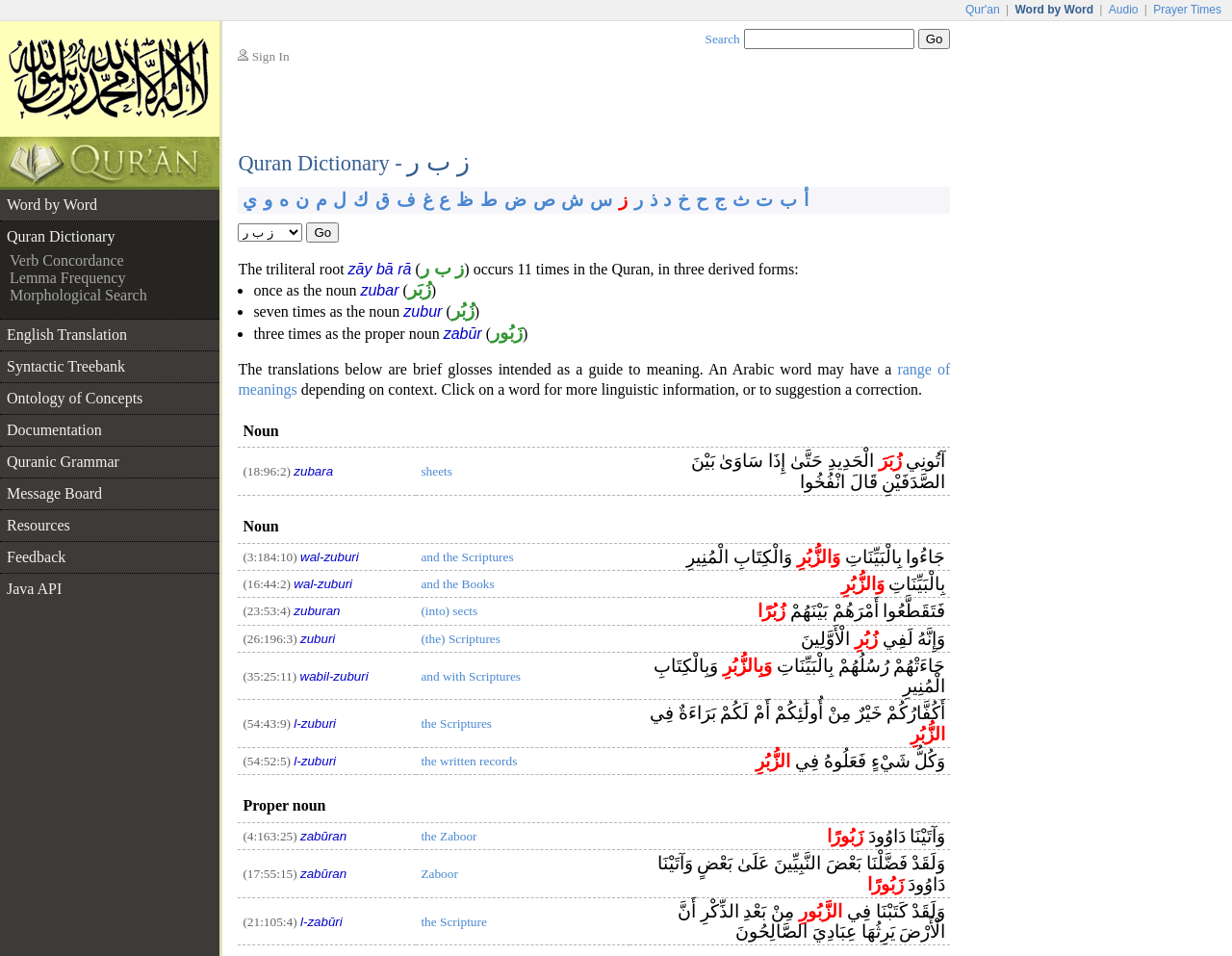Identify the bounding box for the described UI element. Provide the coordinates in (top-left x, top-left y, bottom-right x, bottom-right y) format with values ranging from 0 to 1: Resources

[0.0, 0.533, 0.178, 0.566]